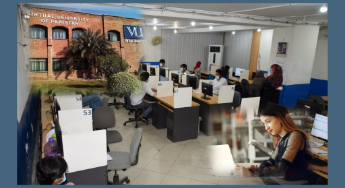What is displayed on the wall in the background?
Based on the visual content, answer with a single word or a brief phrase.

University banner